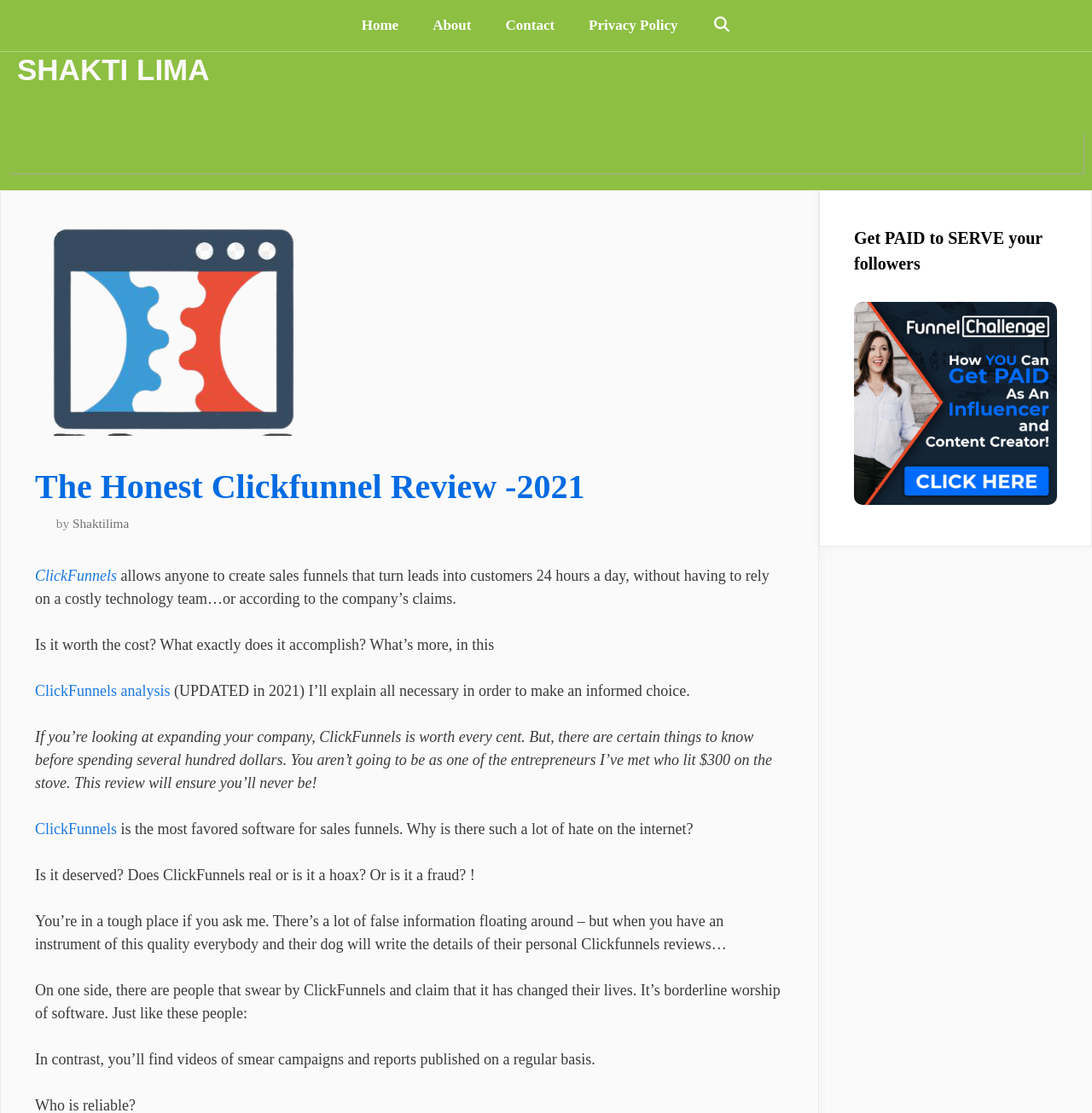Show the bounding box coordinates of the element that should be clicked to complete the task: "Read the ClickFunnels review".

[0.032, 0.509, 0.107, 0.525]